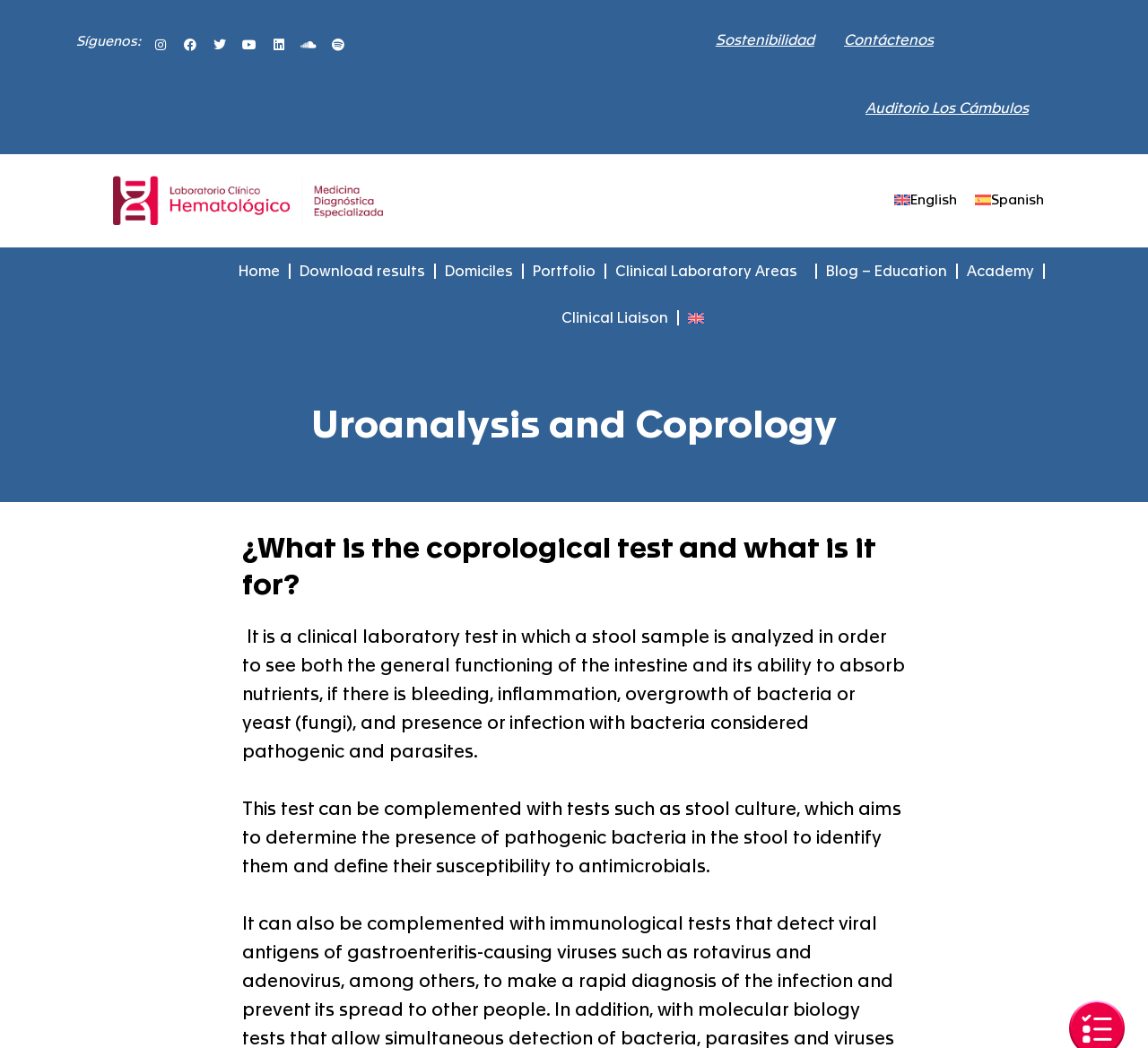Can you provide the bounding box coordinates for the element that should be clicked to implement the instruction: "Follow us on Instagram"?

[0.129, 0.031, 0.15, 0.055]